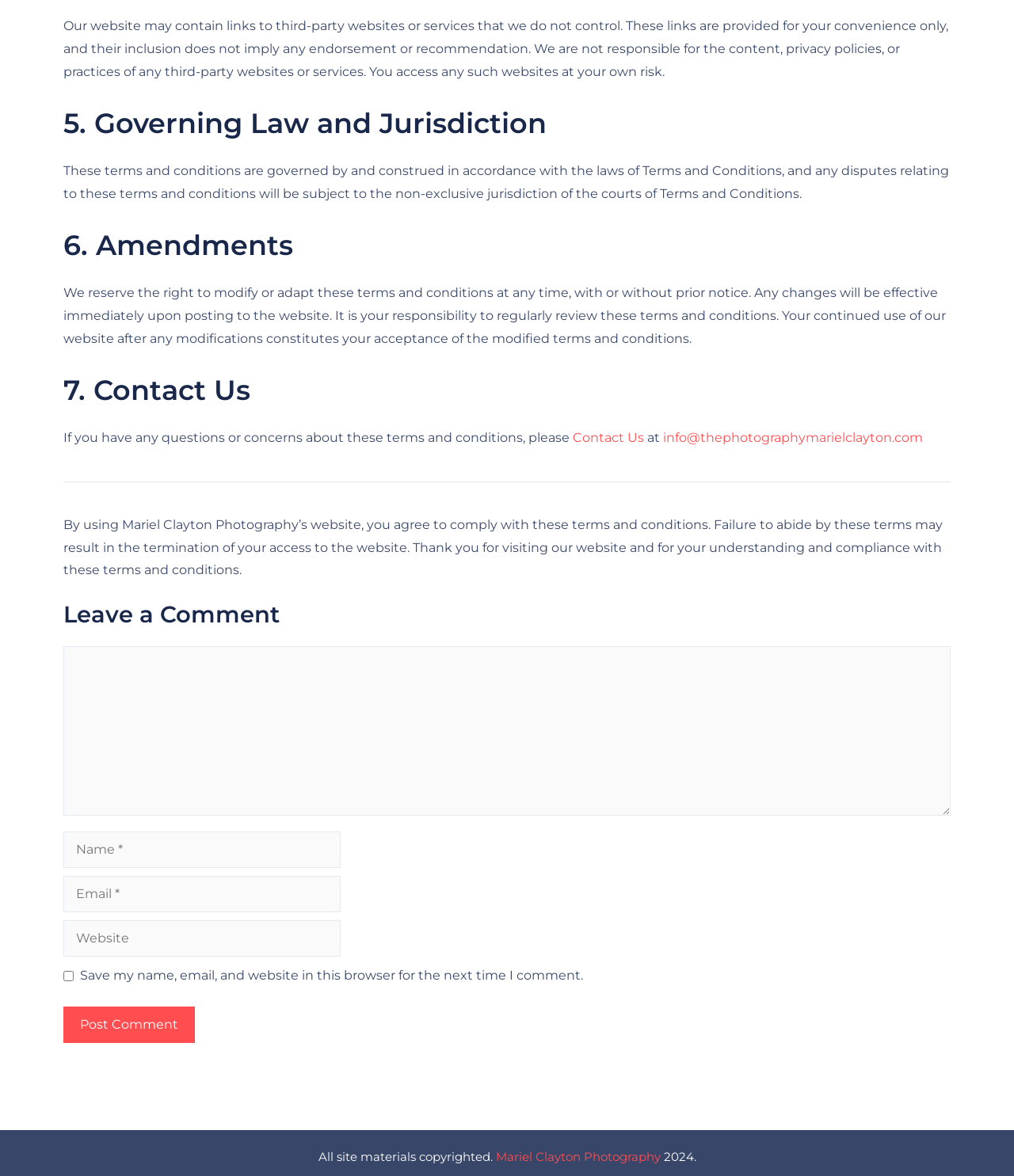Give a one-word or short phrase answer to the question: 
What is the purpose of the links to third-party websites?

For convenience only